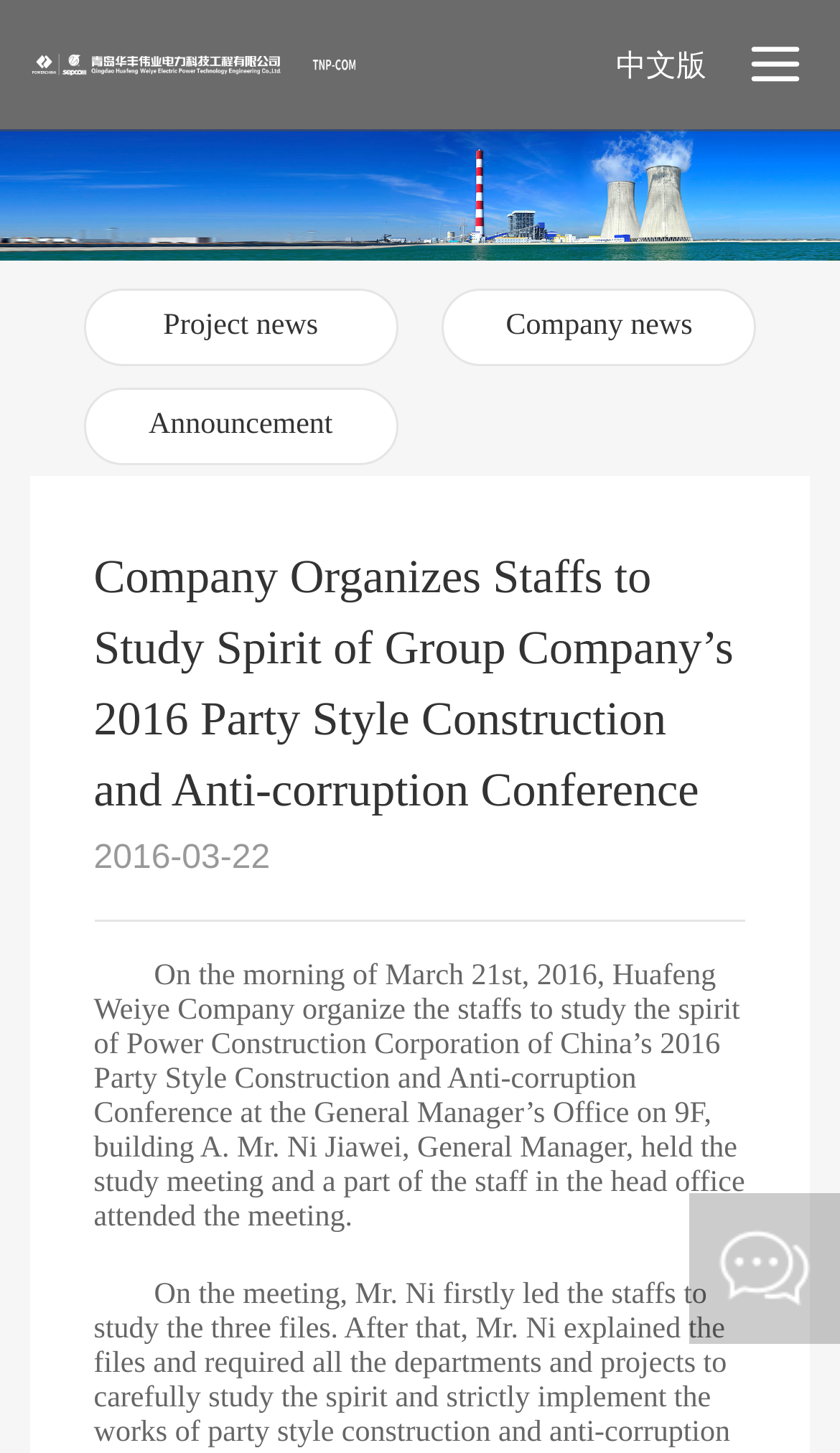Summarize the contents and layout of the webpage in detail.

The webpage is about Qingdao Huafengweiye Electric Power Technology Engineering Co., Ltd. At the top left, there is a link to the company's homepage. To the right of the link, there is a large image that spans almost the entire width of the page. Below the image, there is a group of elements, including a link to the company's Chinese version and a link to the company's homepage with a logo.

In the middle of the page, there are three links: "Project news", "Company news", and "Announcement", which are positioned horizontally and are evenly spaced. Below these links, there is a heading that reads "Company Organizes Staffs to Study Spirit of Group Company’s 2016 Party Style Construction and Anti-corruption Conference". 

Under the heading, there is a date "2016-03-22" and a horizontal separator line. Below the separator, there is a block of text that describes an event where the company organized a study meeting on the spirit of Power Construction Corporation of China’s 2016 Party Style Construction and Anti-corruption Conference. The text is positioned in the middle of the page and spans about three-quarters of the page width.

At the bottom right of the page, there is a small image. Overall, the page has a simple layout with a focus on the company's news and events.